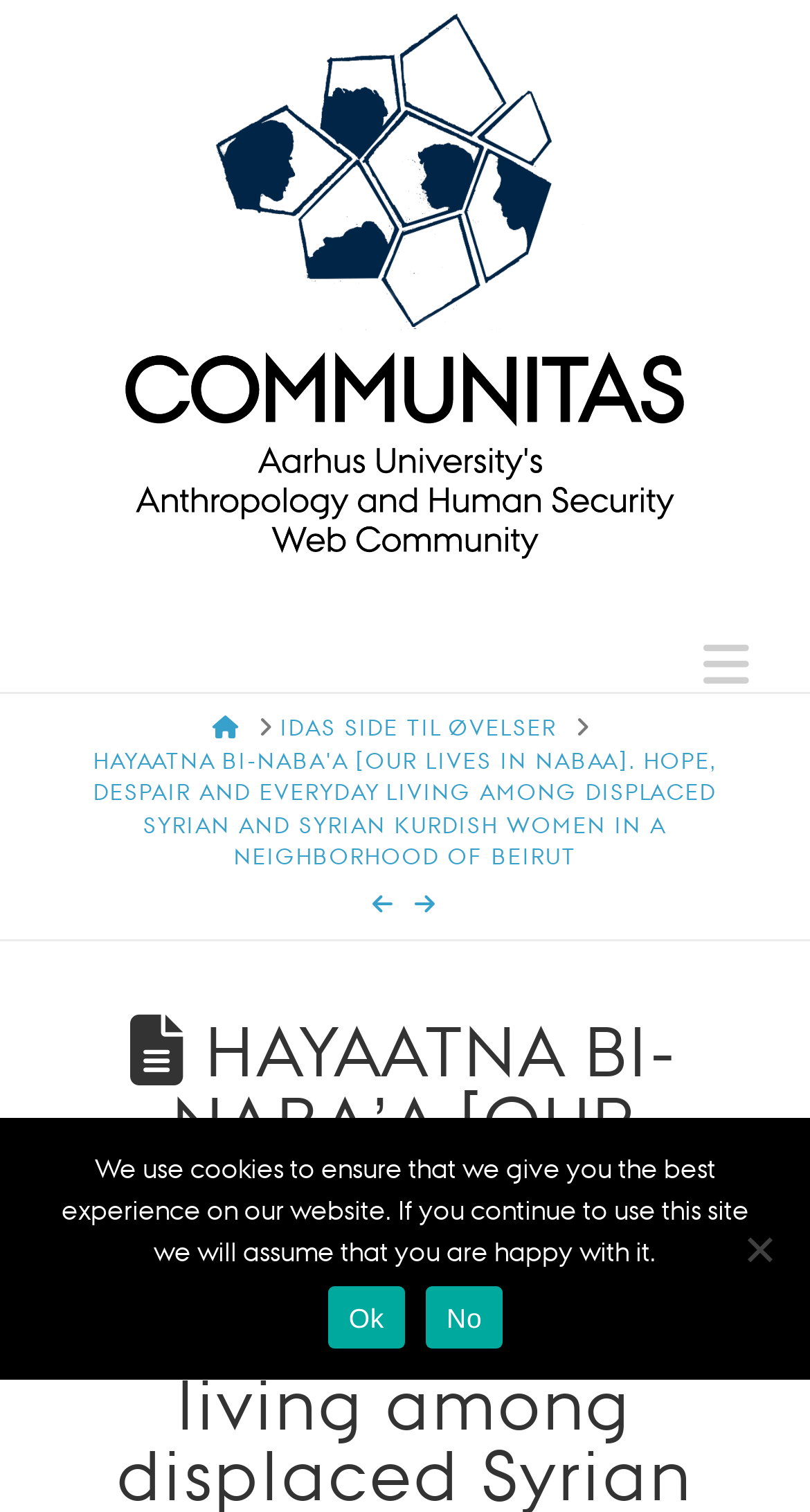What is the purpose of the cookie notice?
Provide a detailed and extensive answer to the question.

The cookie notice is a dialog box that appears at the bottom of the webpage, informing users that the website uses cookies to ensure the best experience. It provides options to either accept or decline the use of cookies.